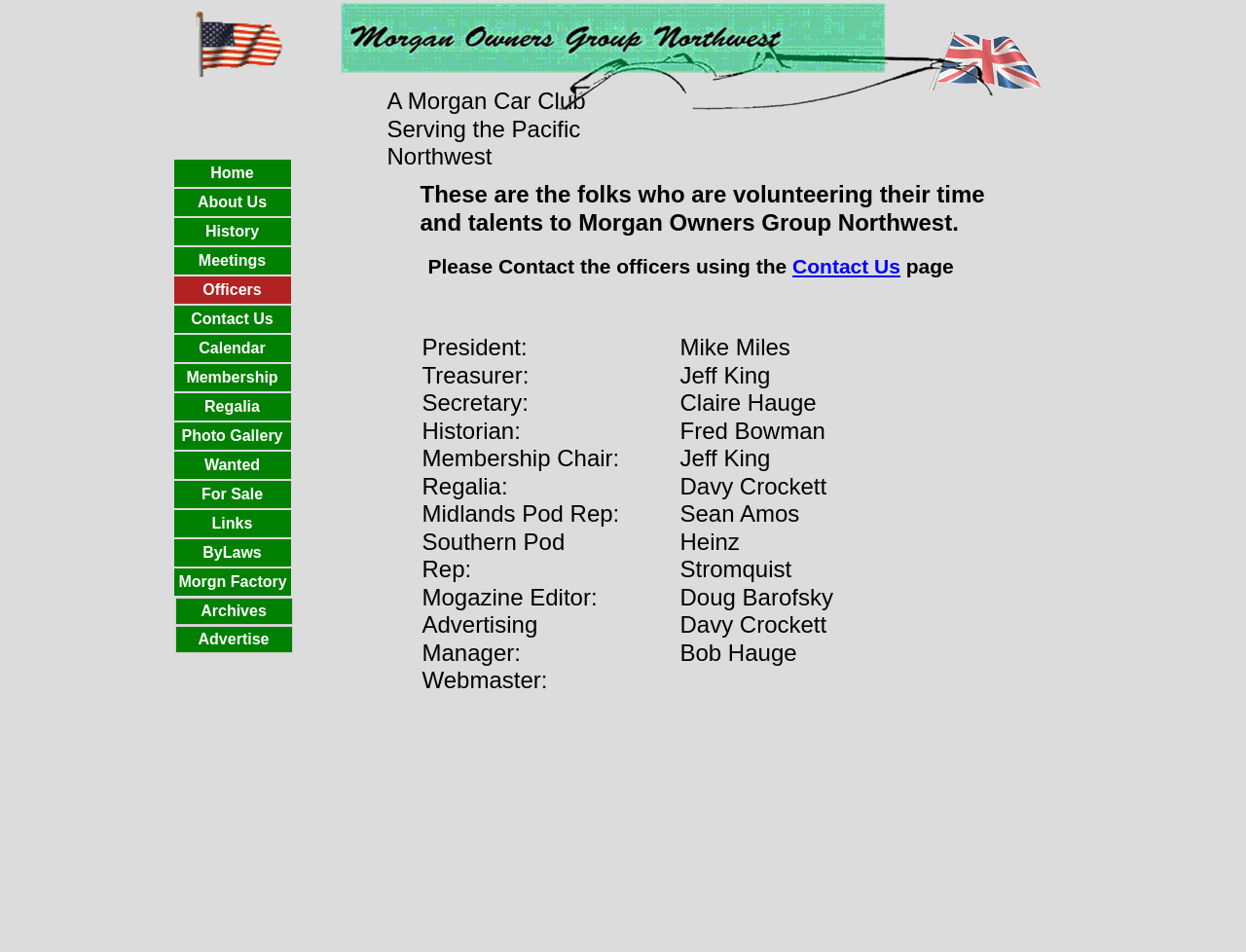Please determine the bounding box coordinates of the element to click in order to execute the following instruction: "Read the 'About' section". The coordinates should be four float numbers between 0 and 1, specified as [left, top, right, bottom].

None